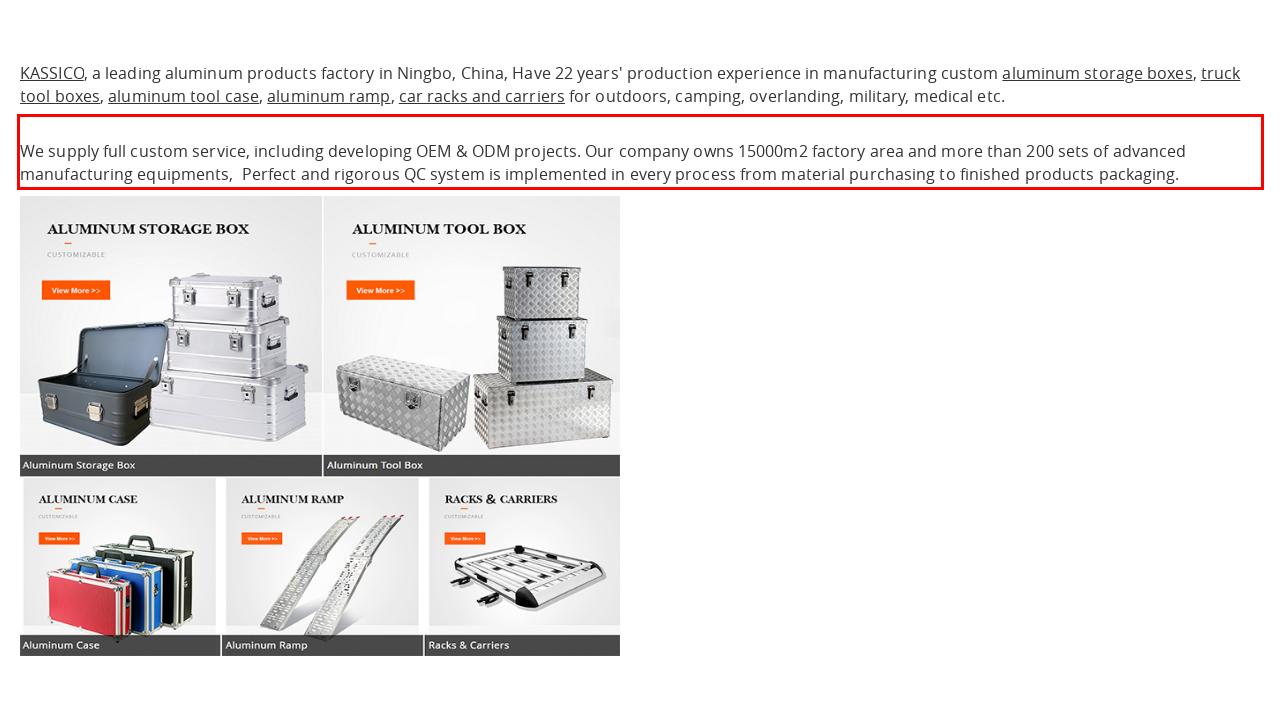With the given screenshot of a webpage, locate the red rectangle bounding box and extract the text content using OCR.

We supply full custom service, including developing OEM & ODM projects. Our company owns 15000m2 factory area and more than 200 sets of advanced manufacturing equipments, Perfect and rigorous QC system is implemented in every process from material purchasing to finished products packaging.